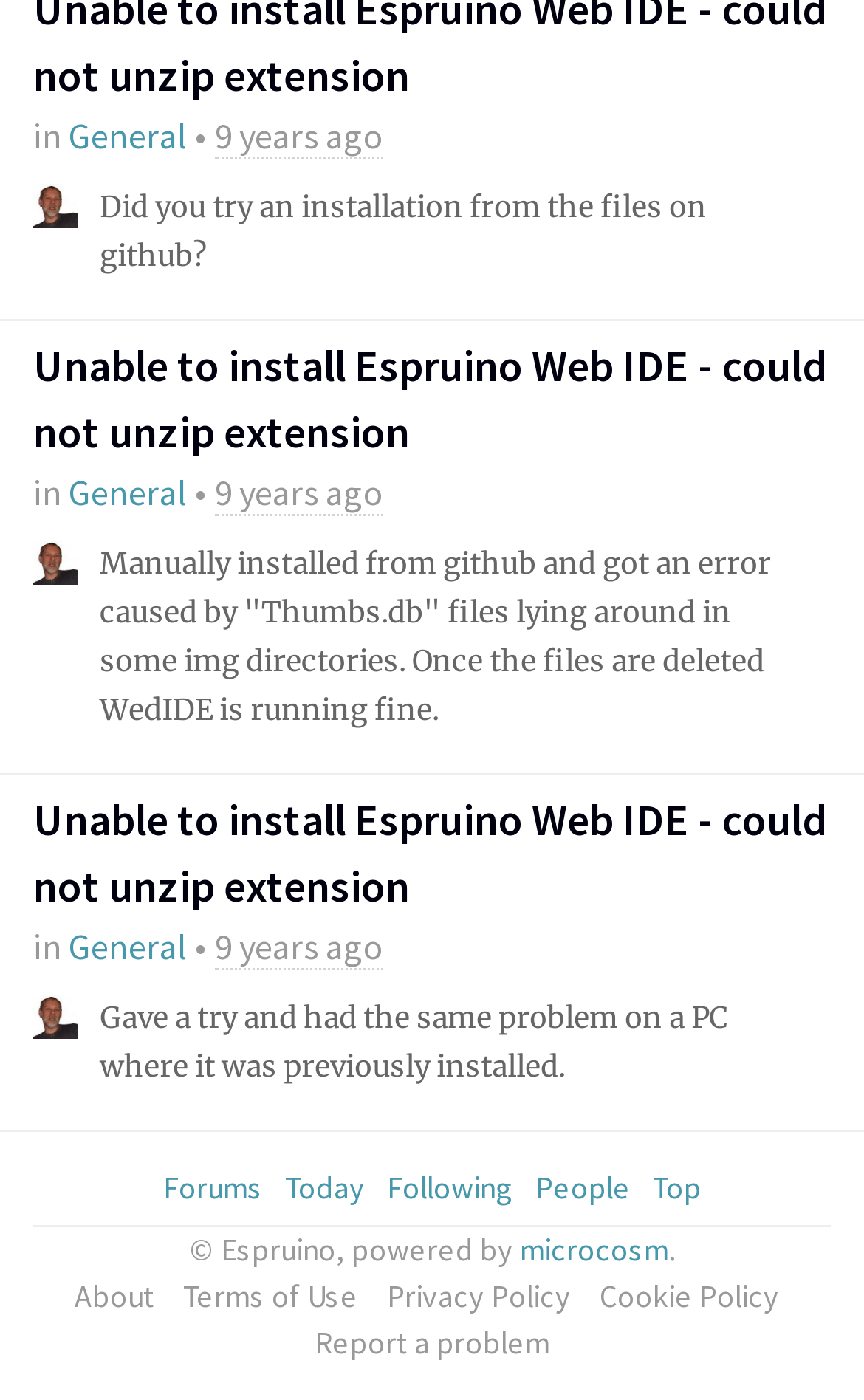Answer this question using a single word or a brief phrase:
What is the name of the platform that powers the website?

microcosm